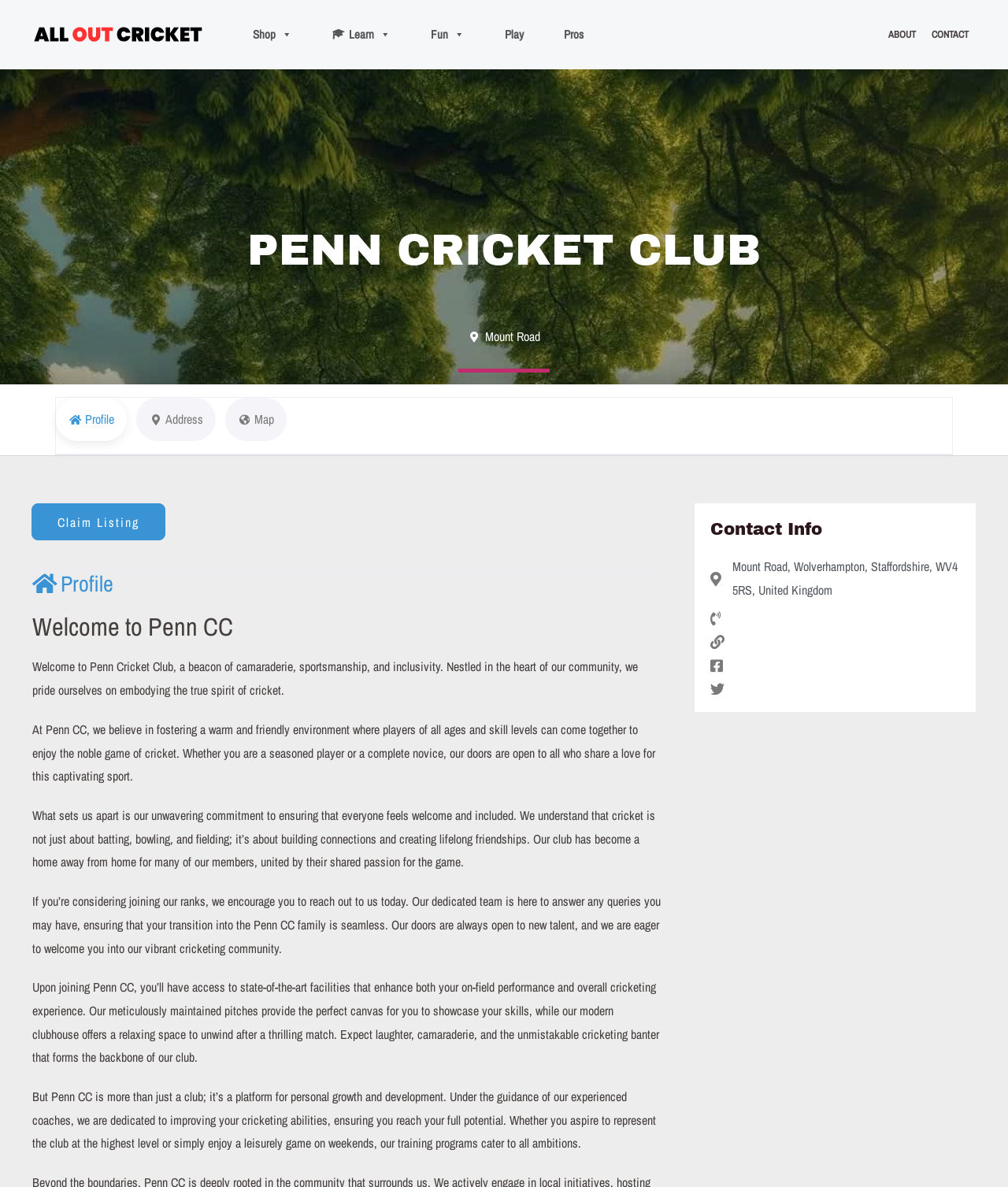What is the purpose of the 'Claim Listing' button?
Refer to the image and provide a one-word or short phrase answer.

To claim a listing